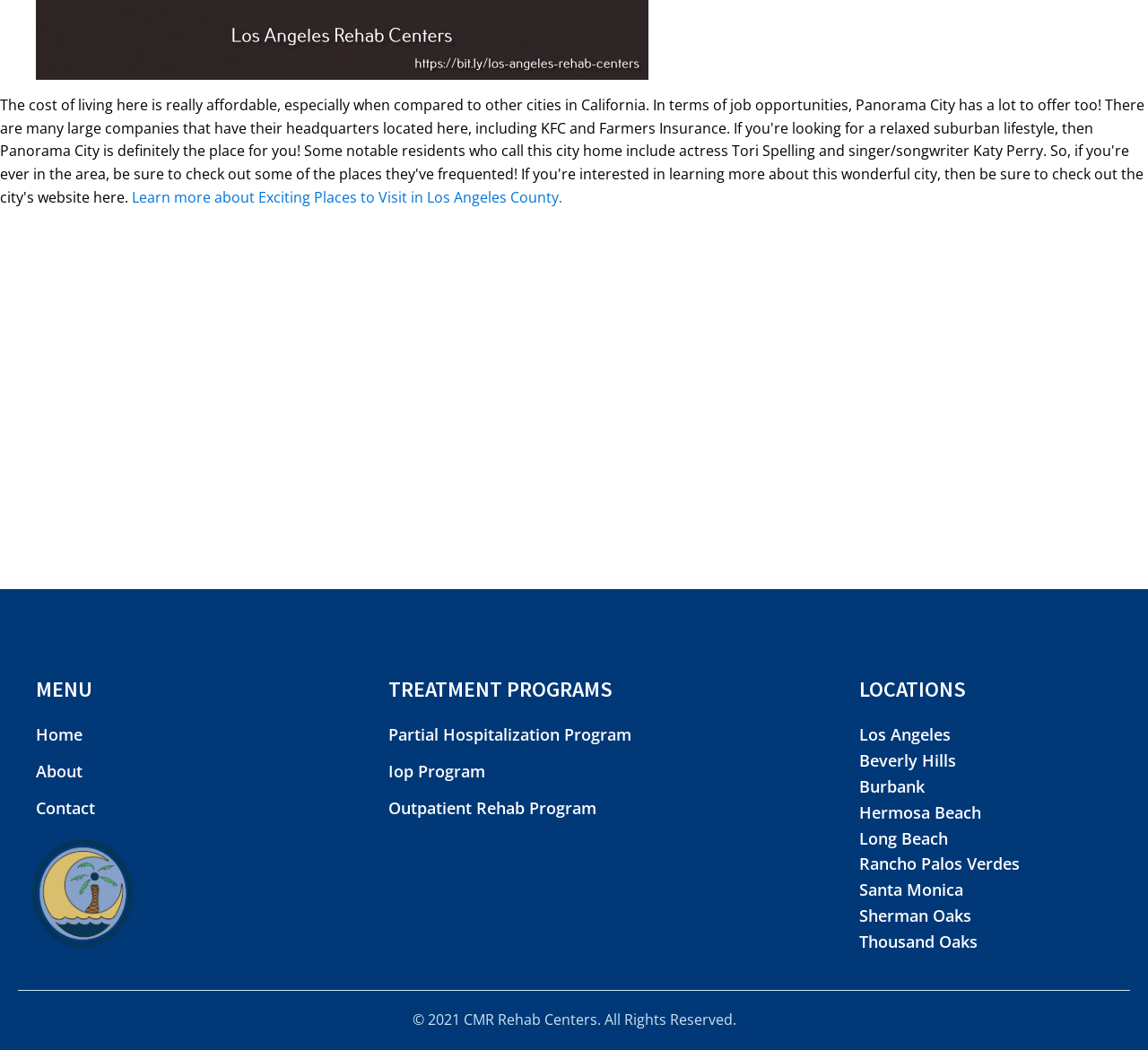Respond to the question with just a single word or phrase: 
What is the name of the rehab center?

CMR Rehab Centers